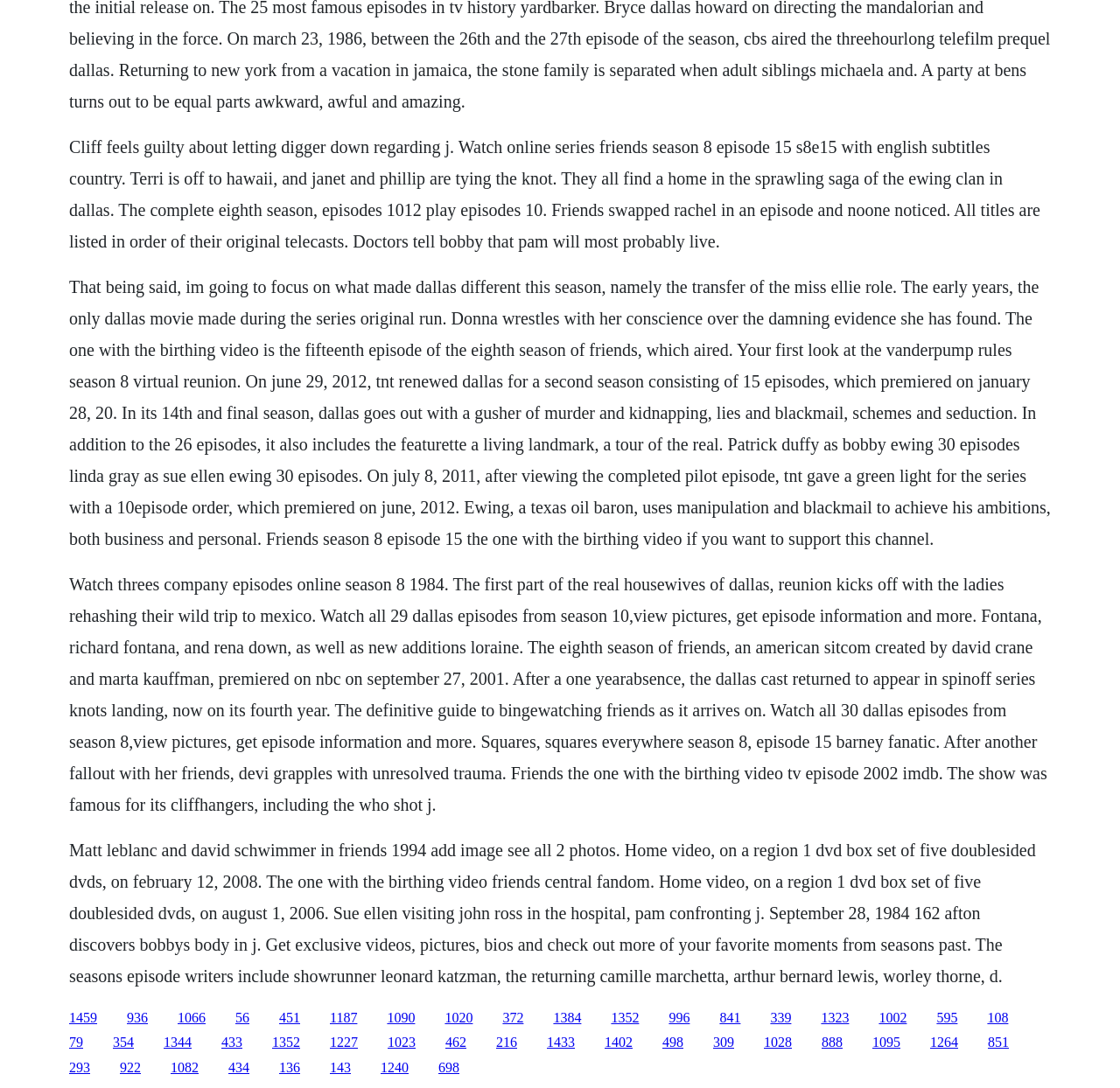What TV show is mentioned multiple times?
From the image, respond using a single word or phrase.

Friends